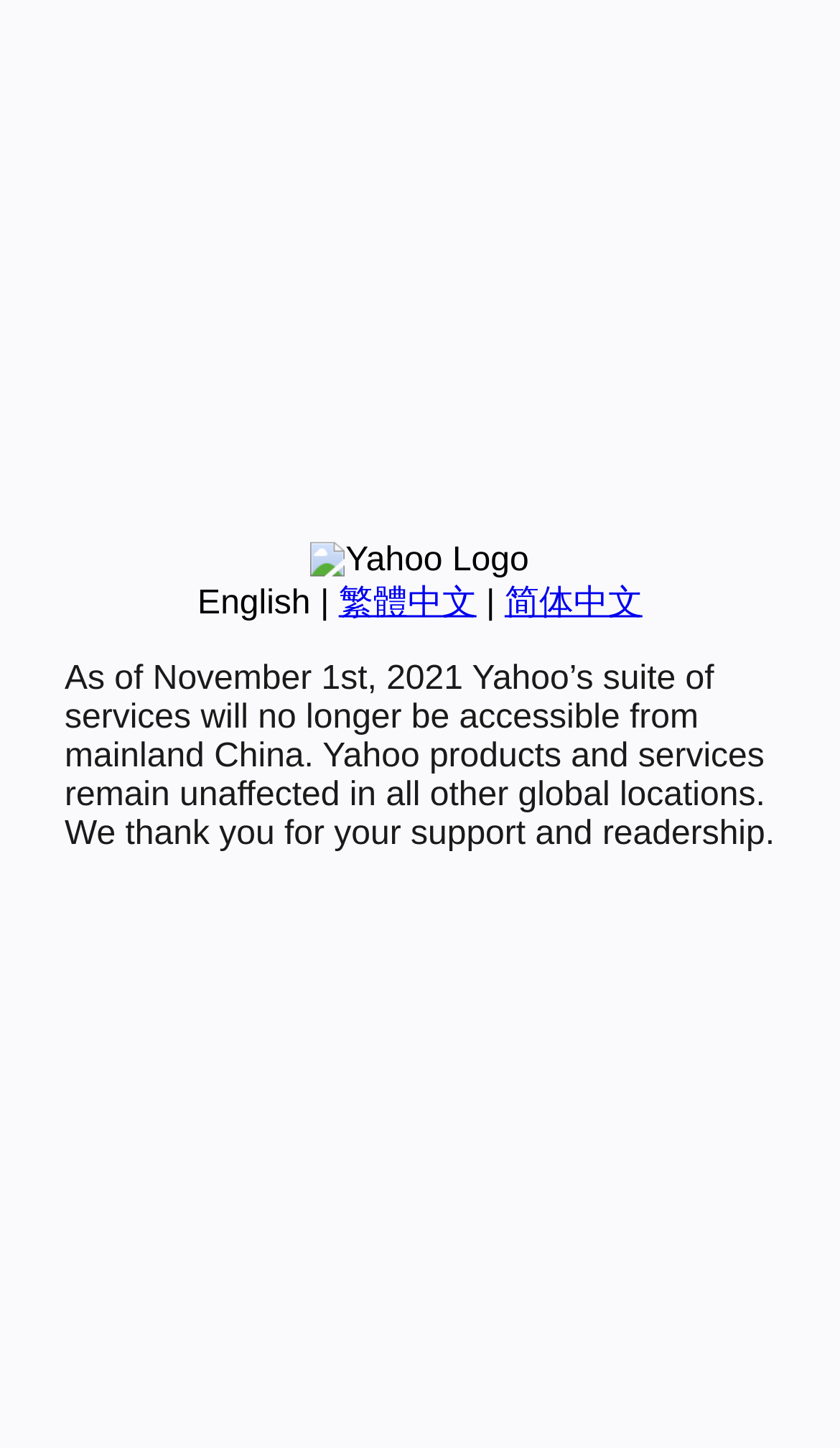Determine the bounding box for the UI element that matches this description: "繁體中文".

[0.403, 0.404, 0.567, 0.429]